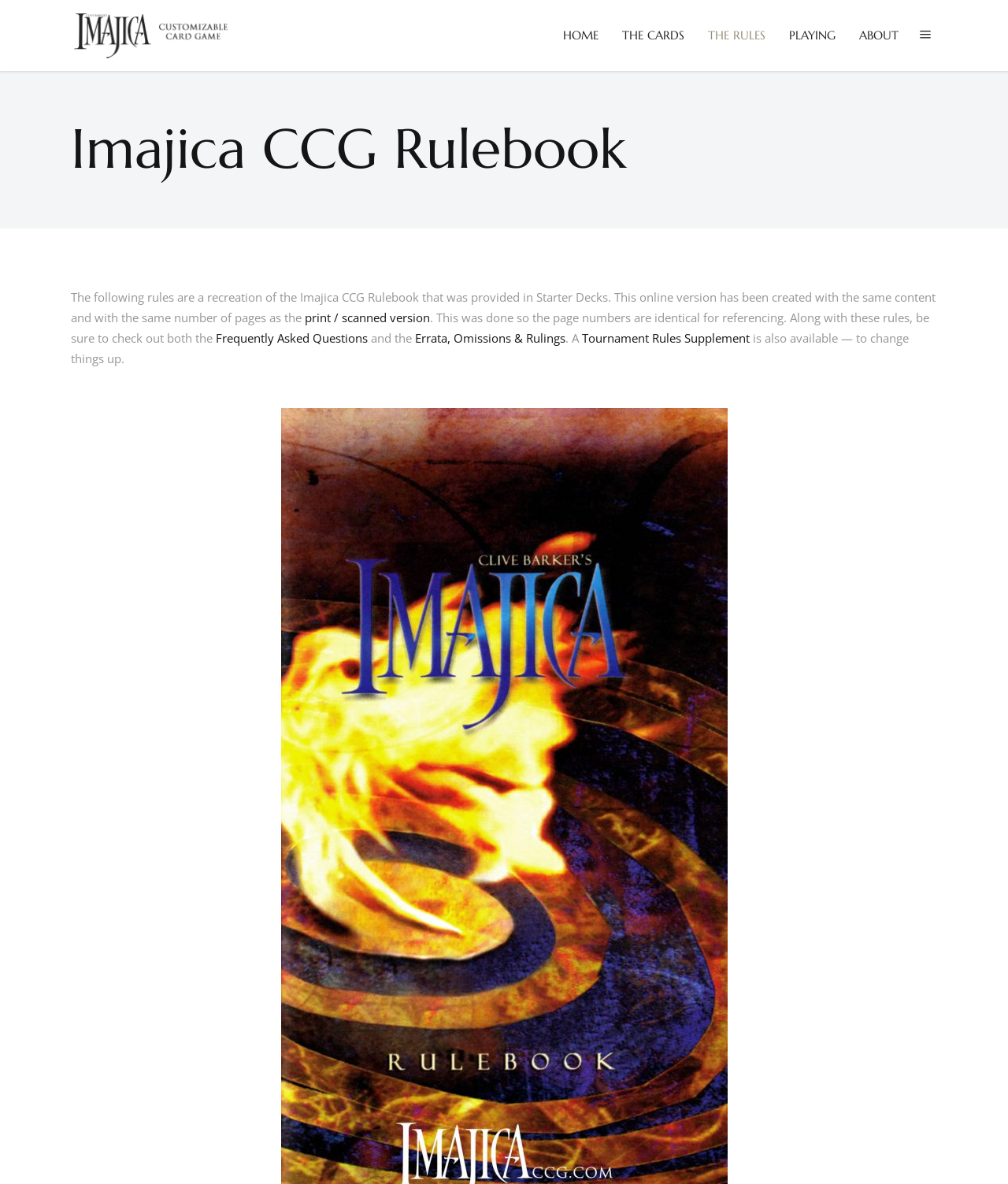Identify the bounding box coordinates of the element that should be clicked to fulfill this task: "Check the Errata, Omissions & Rulings". The coordinates should be provided as four float numbers between 0 and 1, i.e., [left, top, right, bottom].

[0.412, 0.279, 0.561, 0.292]